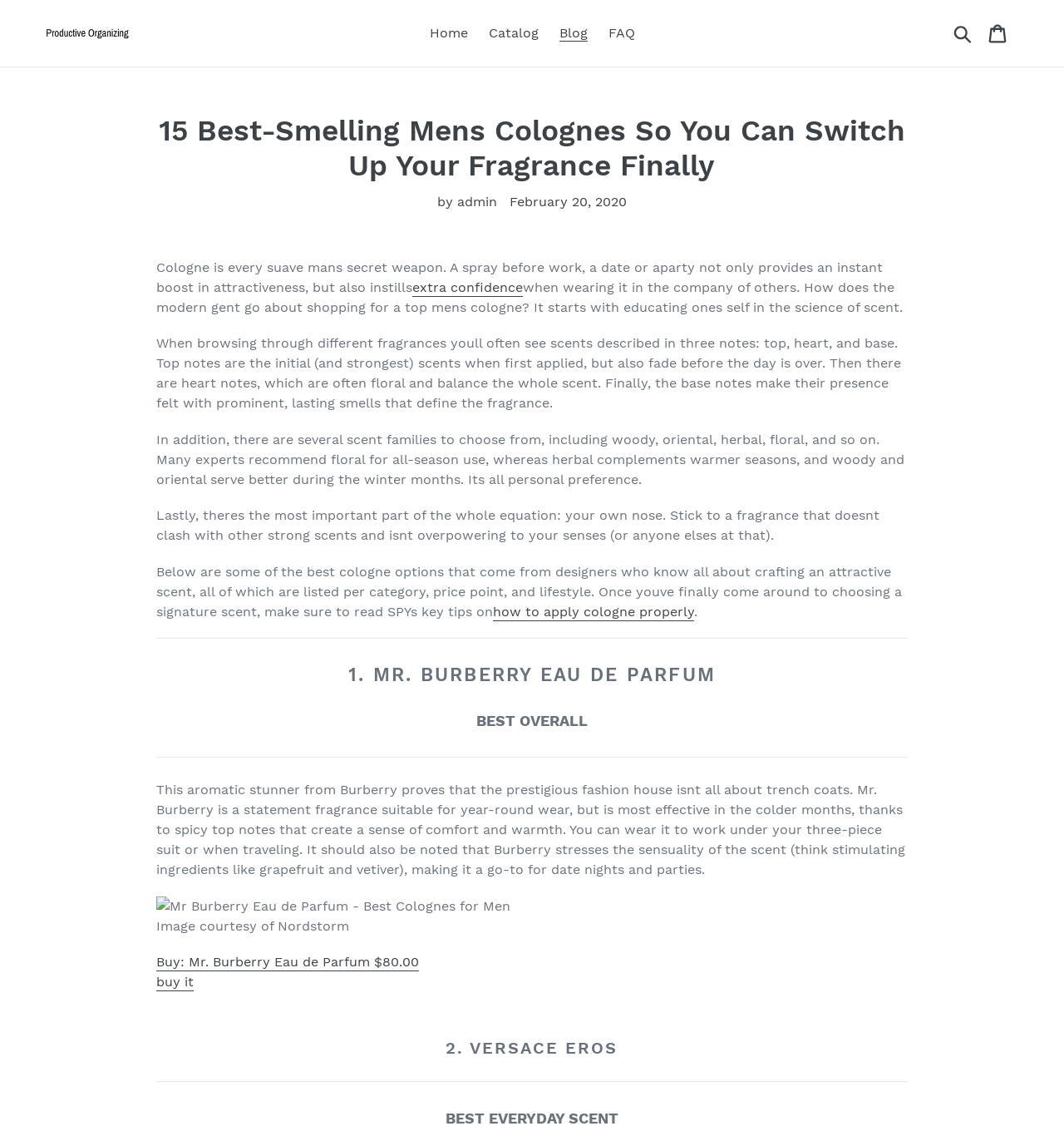Find the bounding box coordinates for the UI element that matches this description: "Blog".

[0.518, 0.018, 0.56, 0.04]